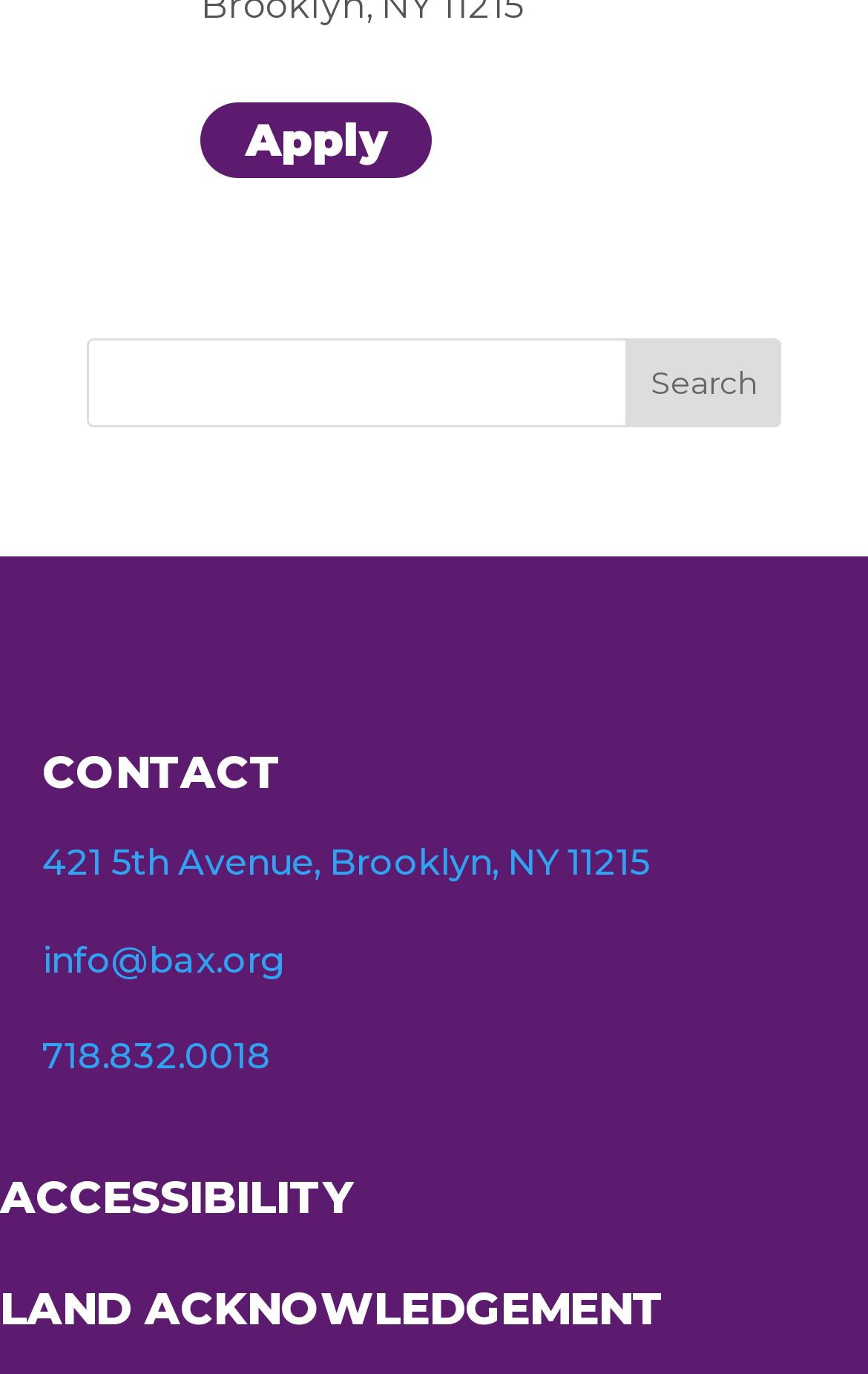Give a one-word or short phrase answer to the question: 
What is the phone number to call?

(718) 832-0018